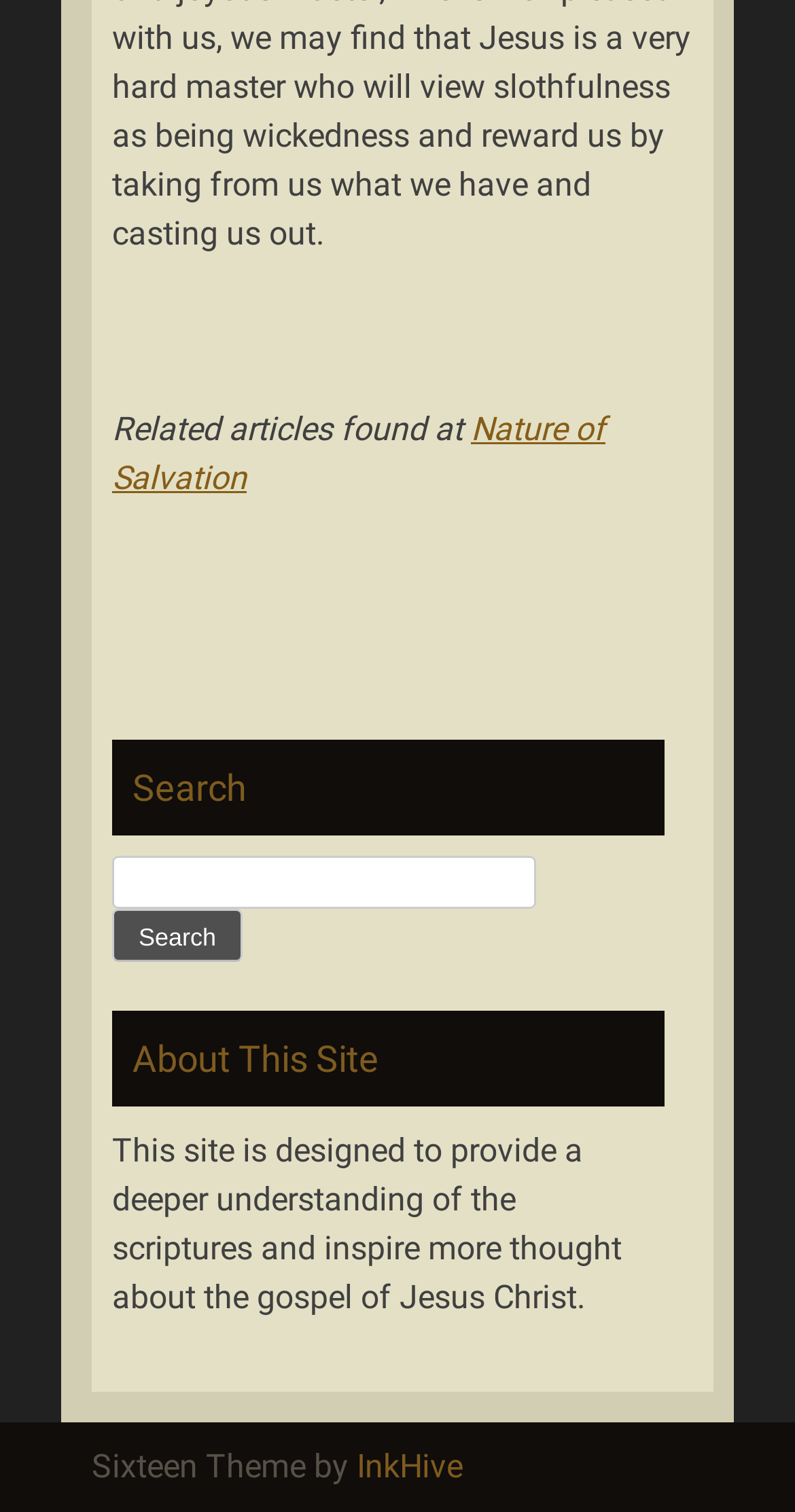Who designed the theme of this website?
Please use the image to deliver a detailed and complete answer.

The static text 'Sixteen Theme by' is followed by the link 'InkHive', indicating that InkHive designed the theme of this website.